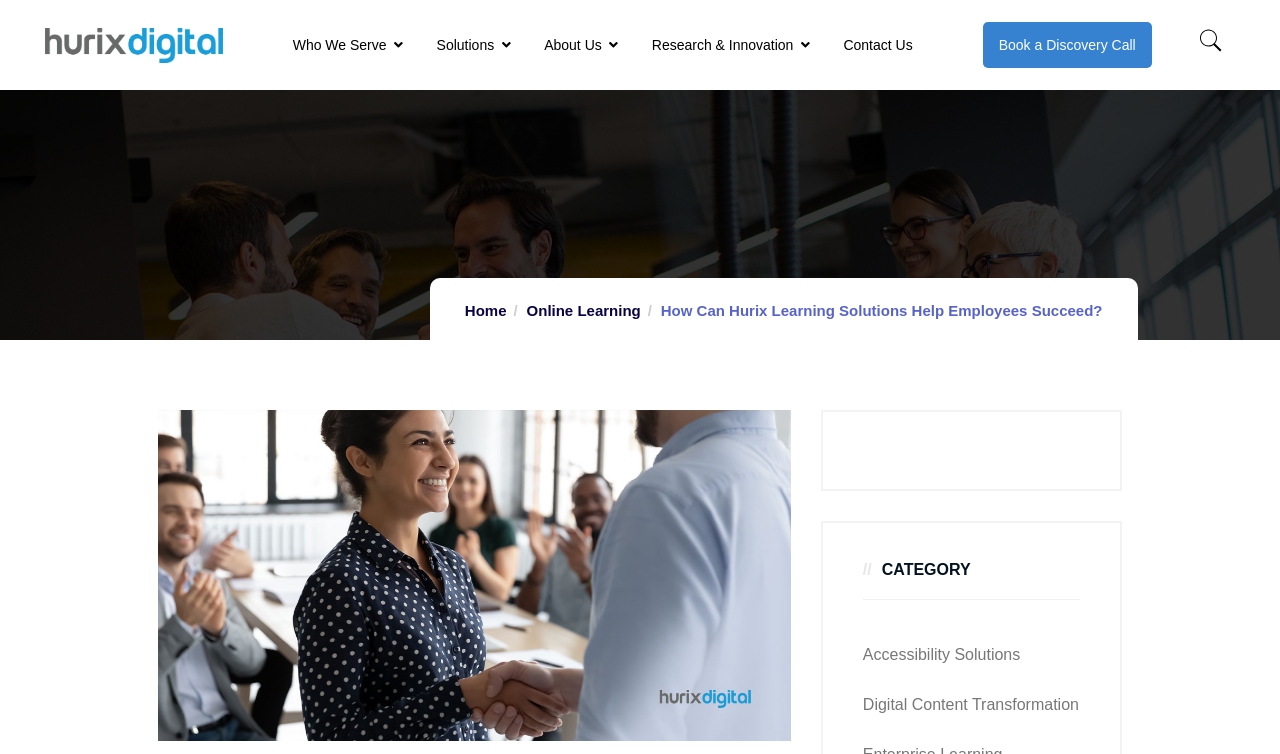Consider the image and give a detailed and elaborate answer to the question: 
What is the image below the 'How Can Hurix Learning Solutions Help Employees Succeed?' text?

The image is likely related to learning or education, as it is placed below the text 'How Can Hurix Learning Solutions Help Employees Succeed?' and is not a decorative element.